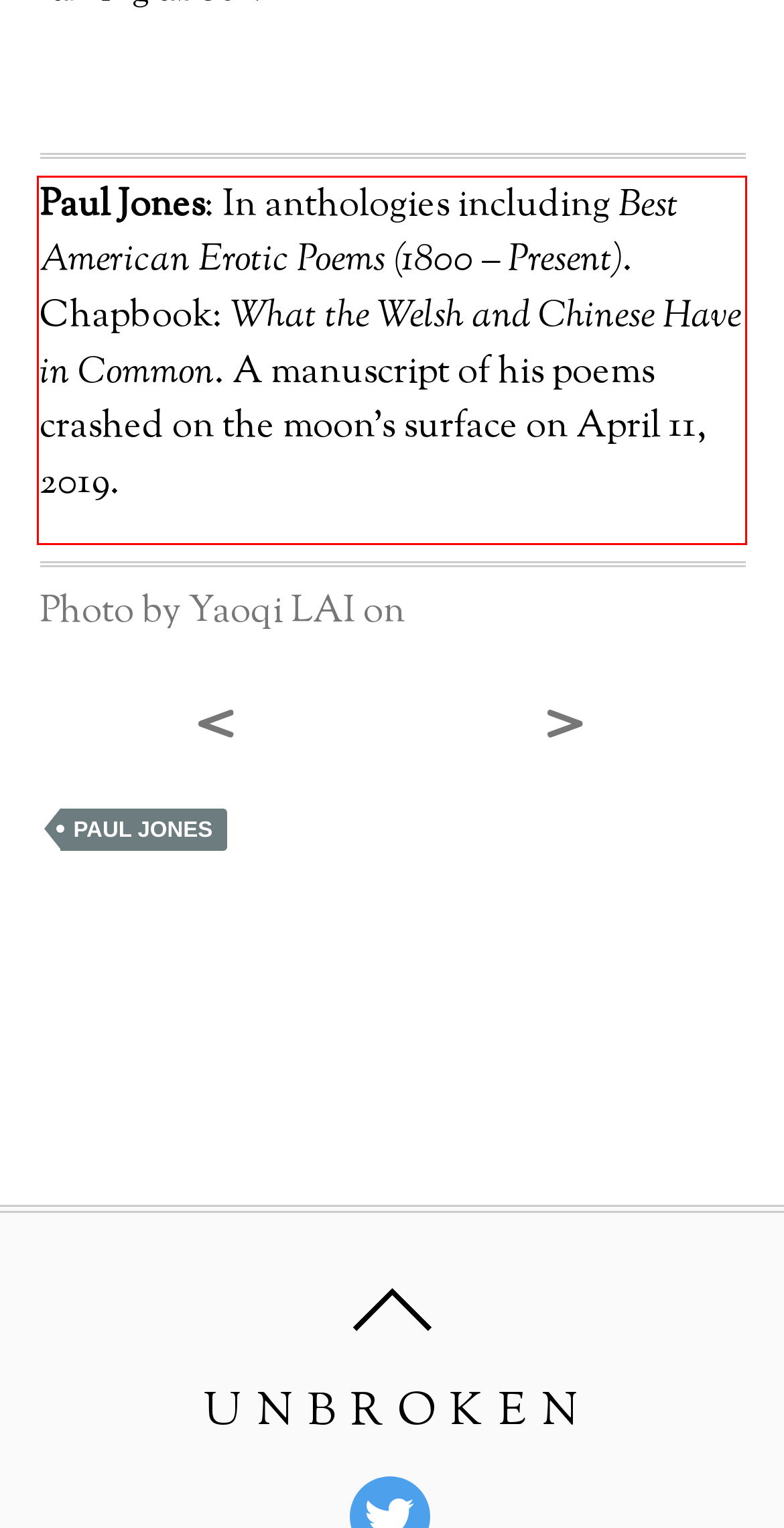Given a screenshot of a webpage with a red bounding box, extract the text content from the UI element inside the red bounding box.

Paul Jones: In anthologies including Best American Erotic Poems (1800 – Present). Chapbook: What the Welsh and Chinese Have in Common. A manuscript of his poems crashed on the moon’s surface on April 11, 2019.